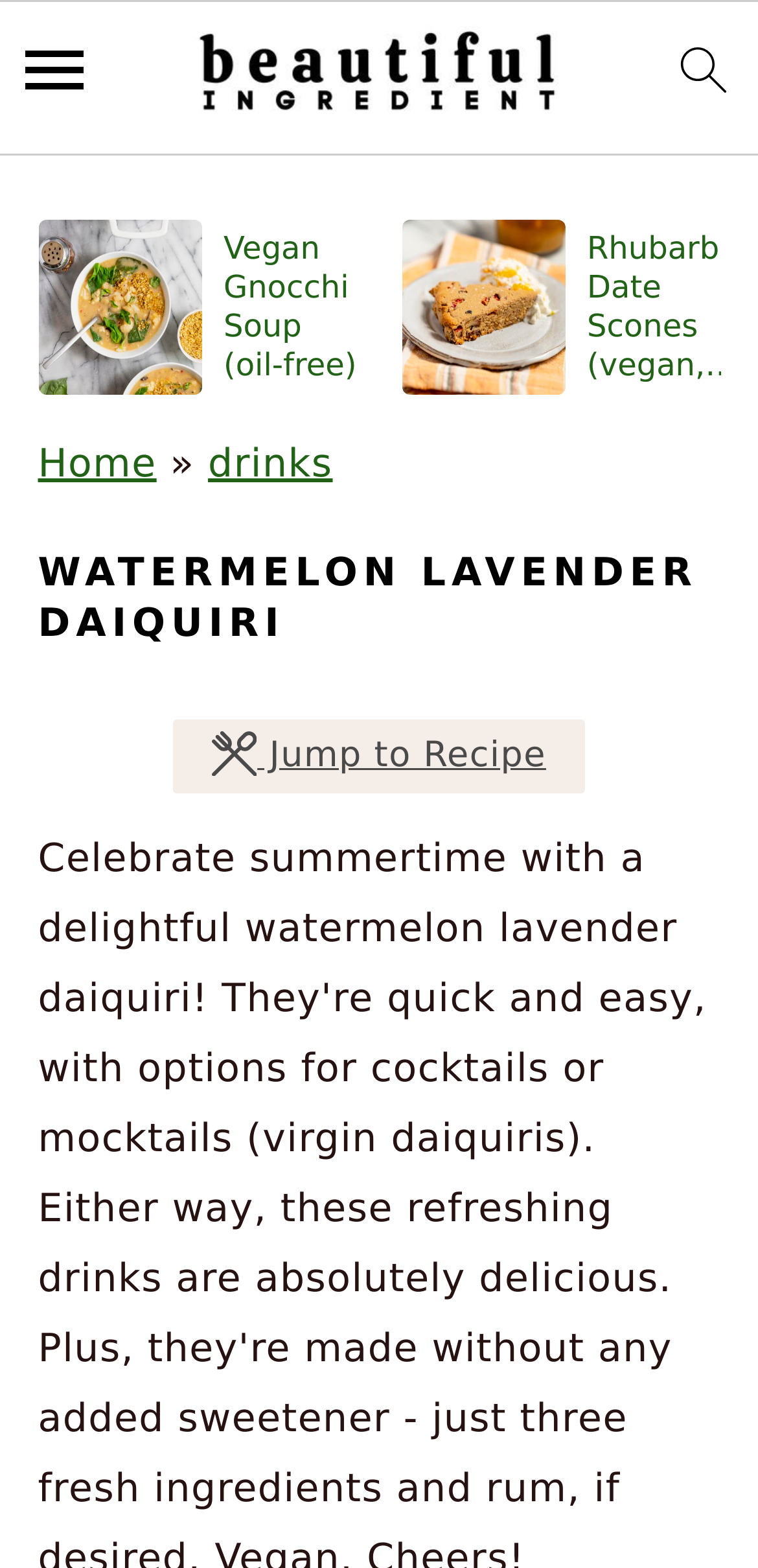What is the category of the recipe?
Kindly offer a detailed explanation using the data available in the image.

I found the category by looking at the breadcrumbs navigation, which shows 'Home » drinks', indicating that the current recipe is under the 'drinks' category.